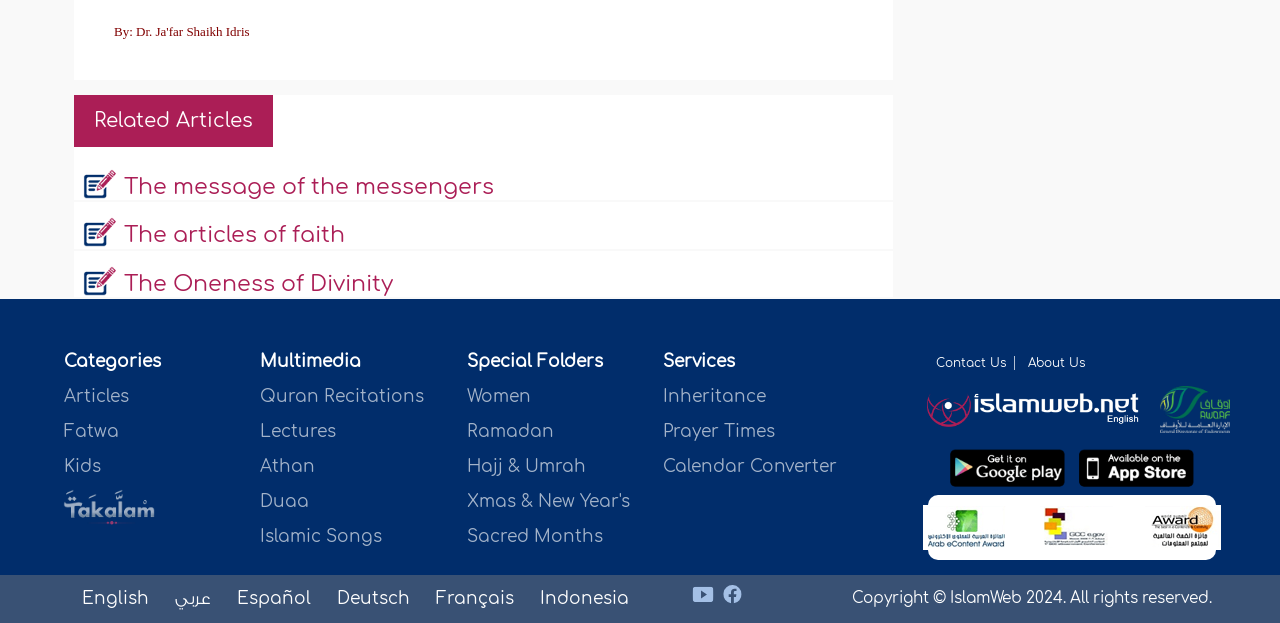Please determine the bounding box coordinates for the UI element described here. Use the format (top-left x, top-left y, bottom-right x, bottom-right y) with values bounded between 0 and 1: Rooftop Tent

None